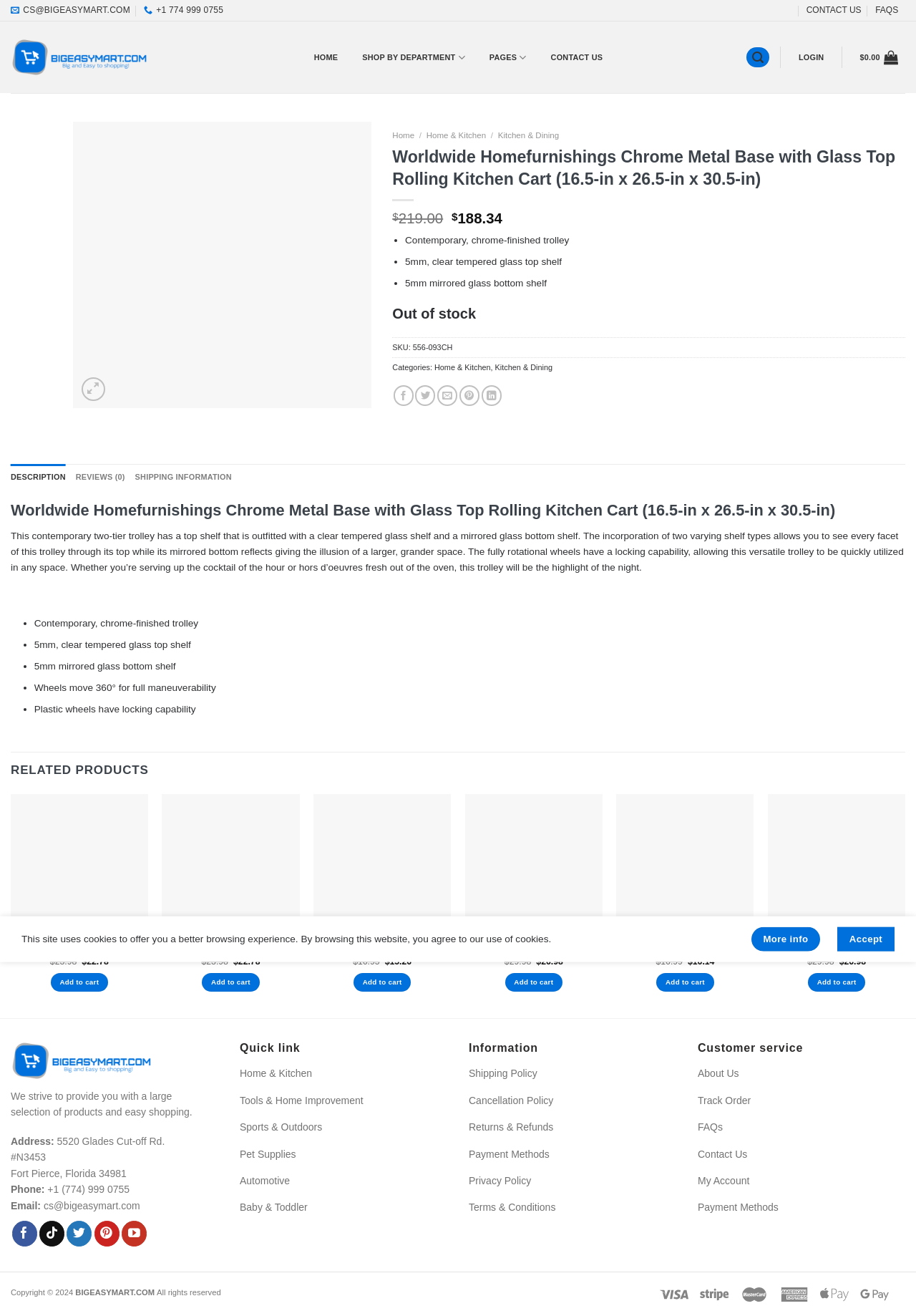What is the price of the product?
Look at the screenshot and give a one-word or phrase answer.

$188.34